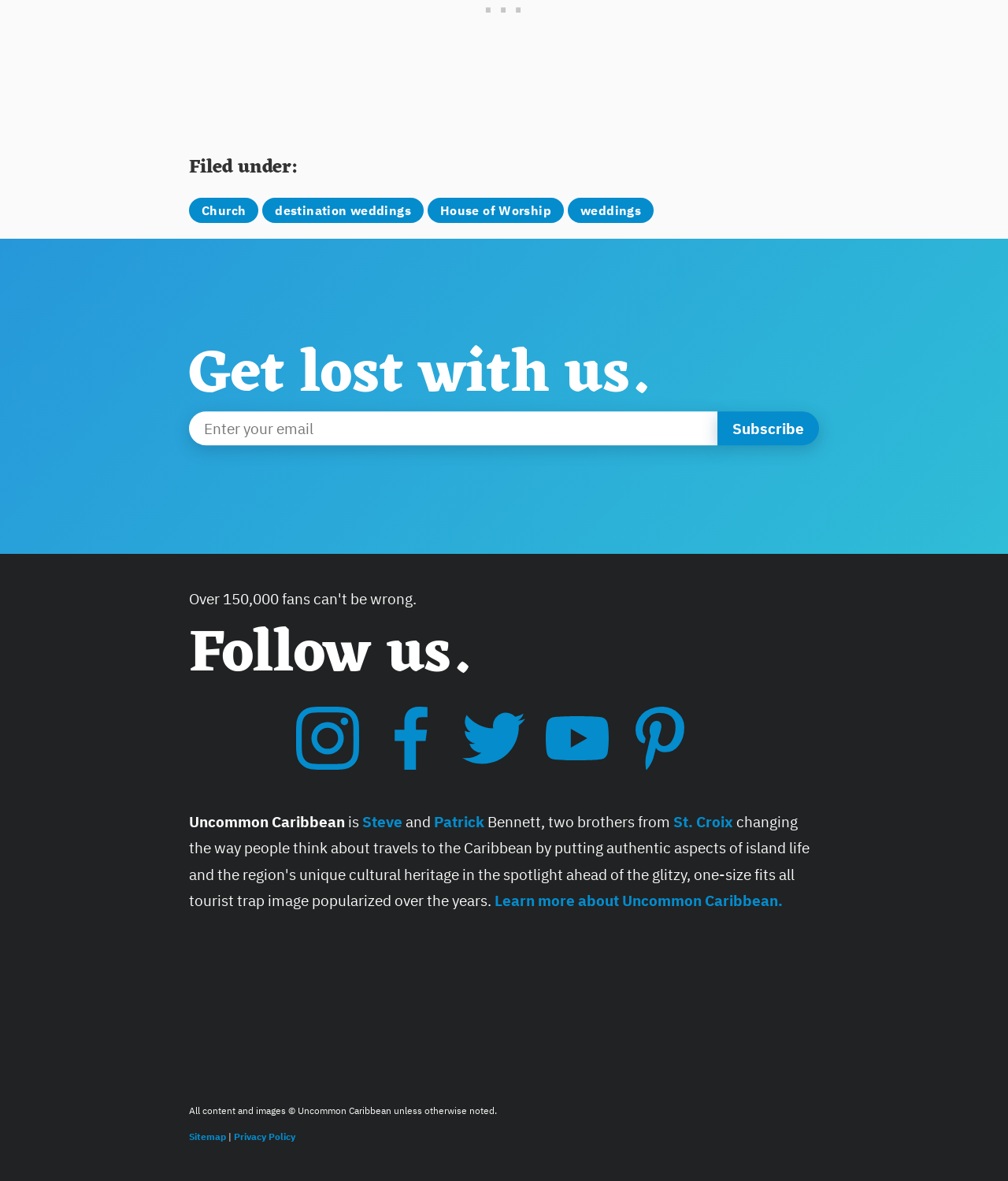How many social media platforms are listed?
Please provide a detailed and comprehensive answer to the question.

The social media platforms listed are Instagram, Facebook, Twitter, Youtube, and Pinterest, which can be found in the links with corresponding images below the 'Follow us.' heading.